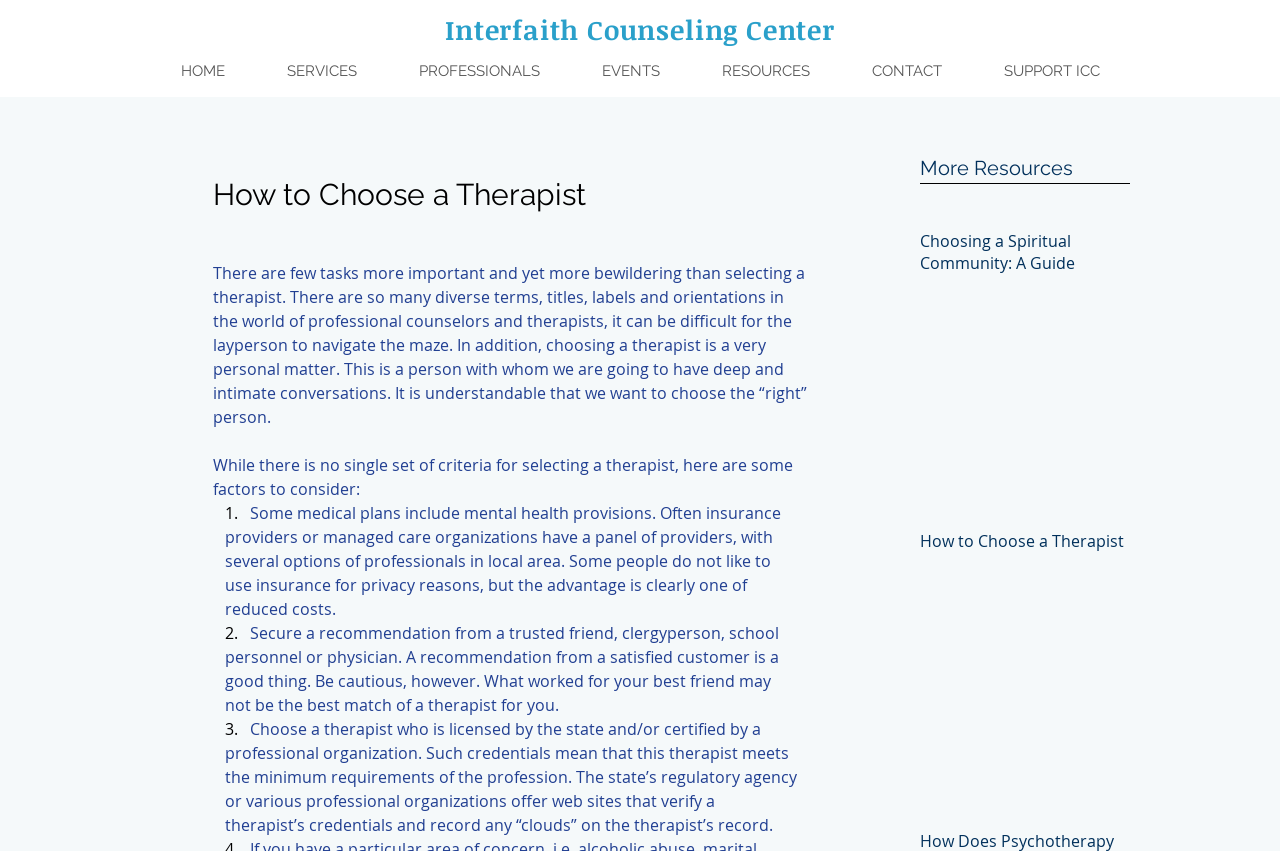Answer the question below in one word or phrase:
What is the topic of the webpage?

How to choose a therapist